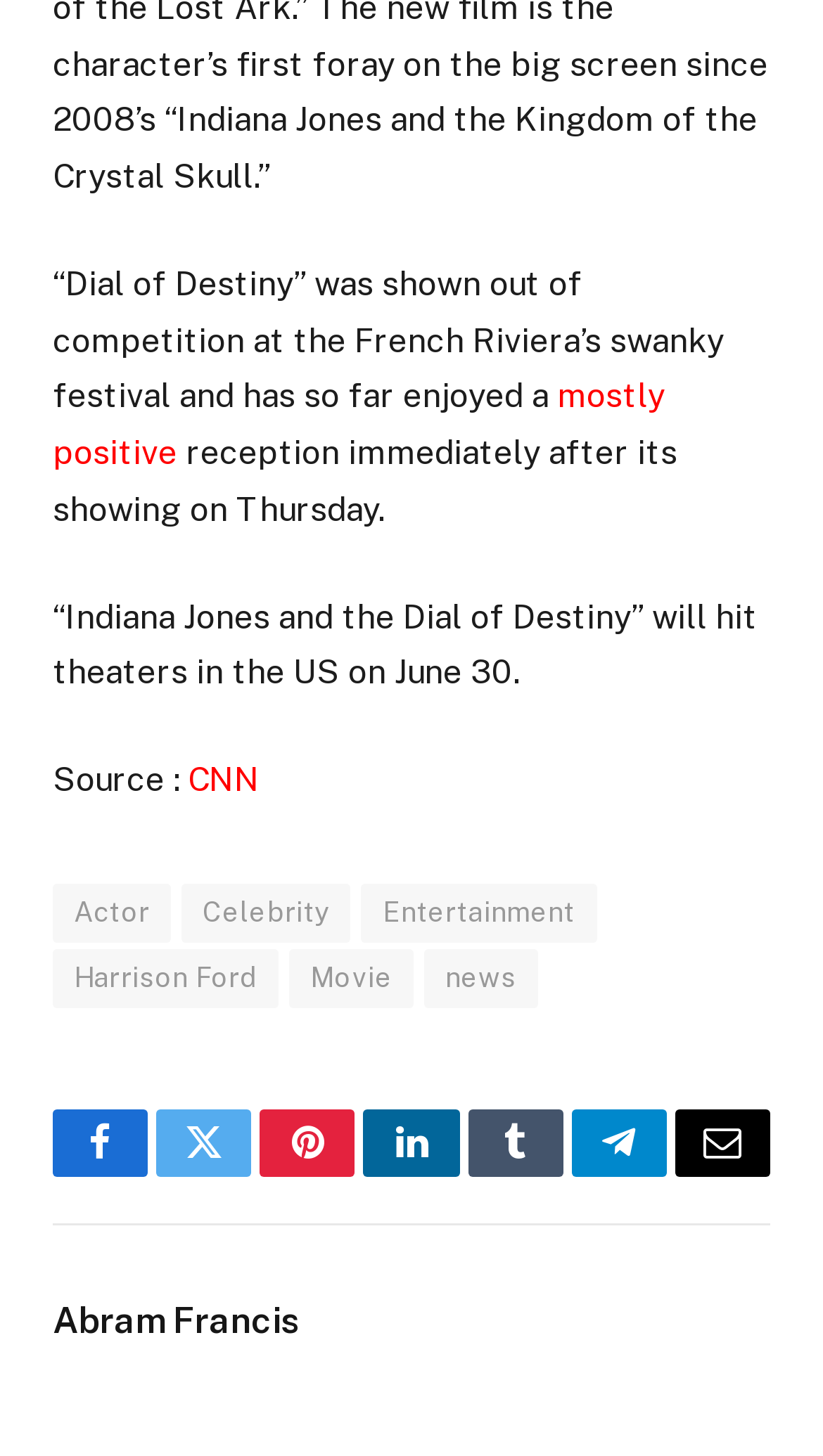Find the bounding box coordinates of the element I should click to carry out the following instruction: "Read more about Indiana Jones and the Dial of Destiny".

[0.064, 0.409, 0.921, 0.476]